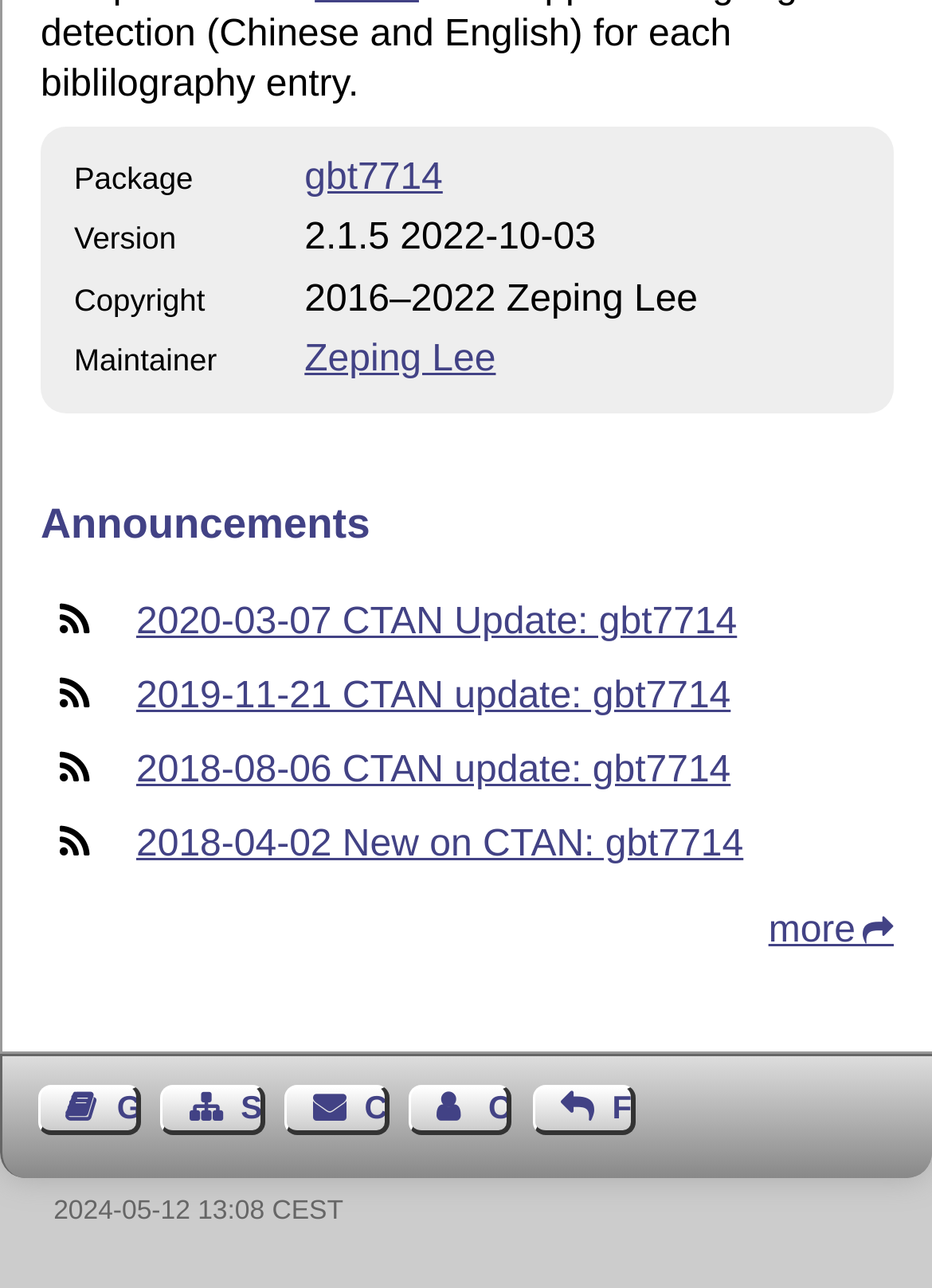Locate the bounding box coordinates of the UI element described by: "Contact". The bounding box coordinates should consist of four float numbers between 0 and 1, i.e., [left, top, right, bottom].

[0.306, 0.842, 0.417, 0.881]